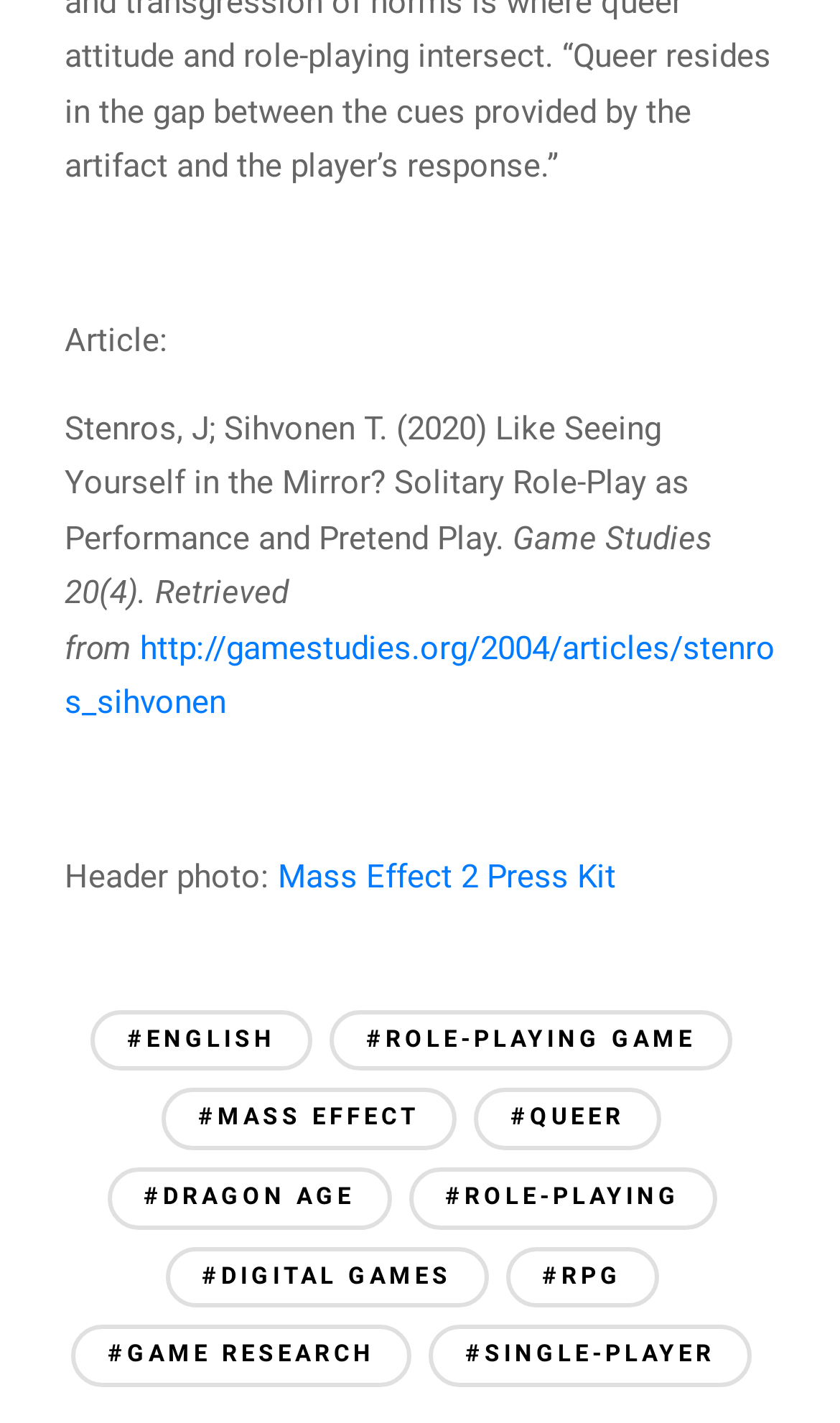Can you find the bounding box coordinates for the element that needs to be clicked to execute this instruction: "Explore role-playing game"? The coordinates should be given as four float numbers between 0 and 1, i.e., [left, top, right, bottom].

[0.392, 0.709, 0.872, 0.753]